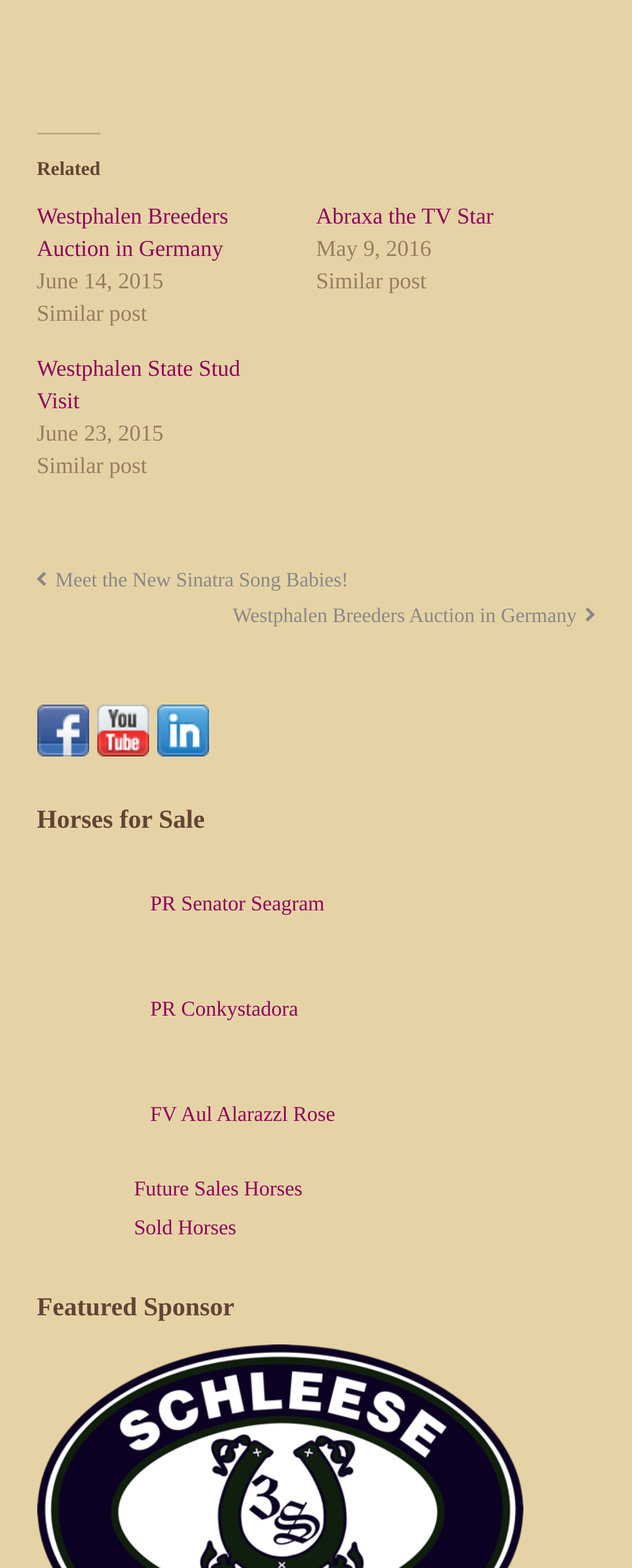Identify the bounding box coordinates of the specific part of the webpage to click to complete this instruction: "View 'PR Senator Seagram'".

[0.058, 0.568, 0.513, 0.583]